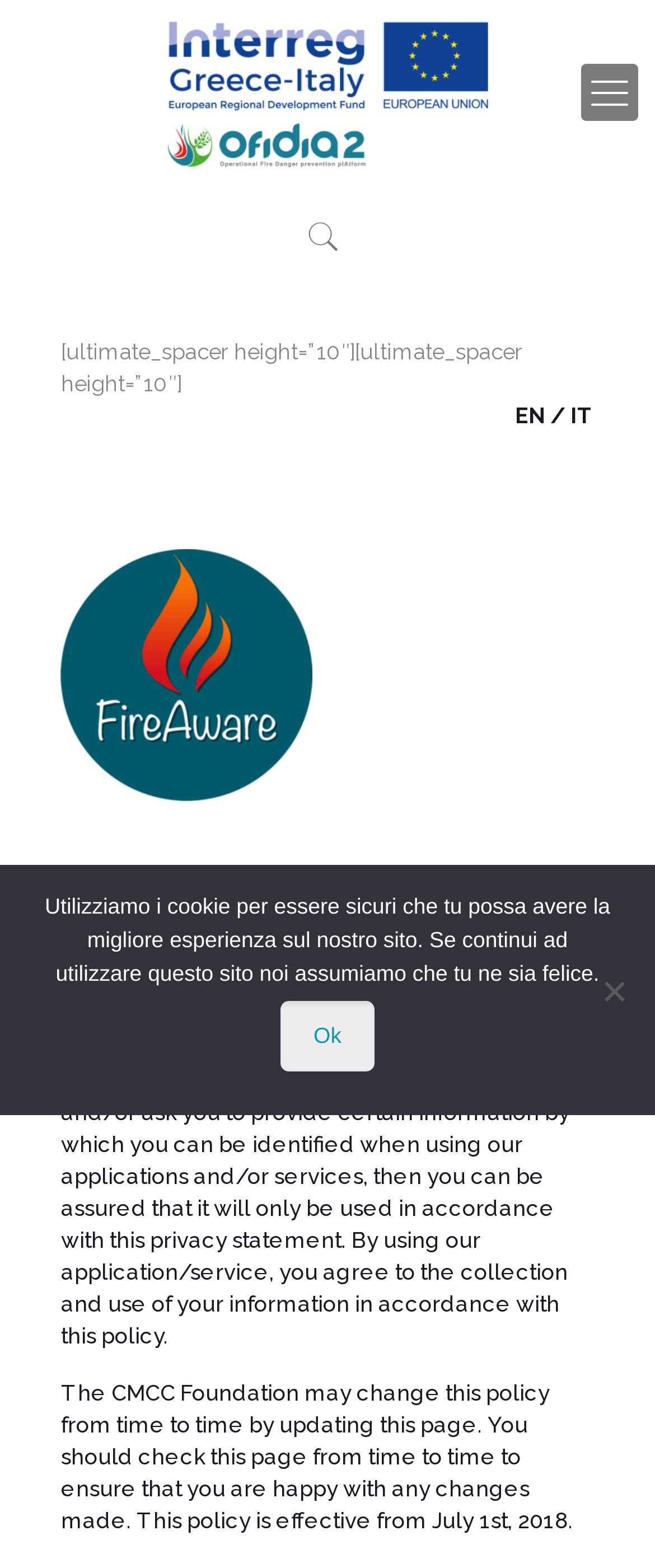What type of content is presented on the website?
Provide a comprehensive and detailed answer to the question.

The website appears to be presenting information about the privacy policy of the CMCC Foundation, including details on how user information is collected and used, and the foundation's commitment to protecting user privacy.